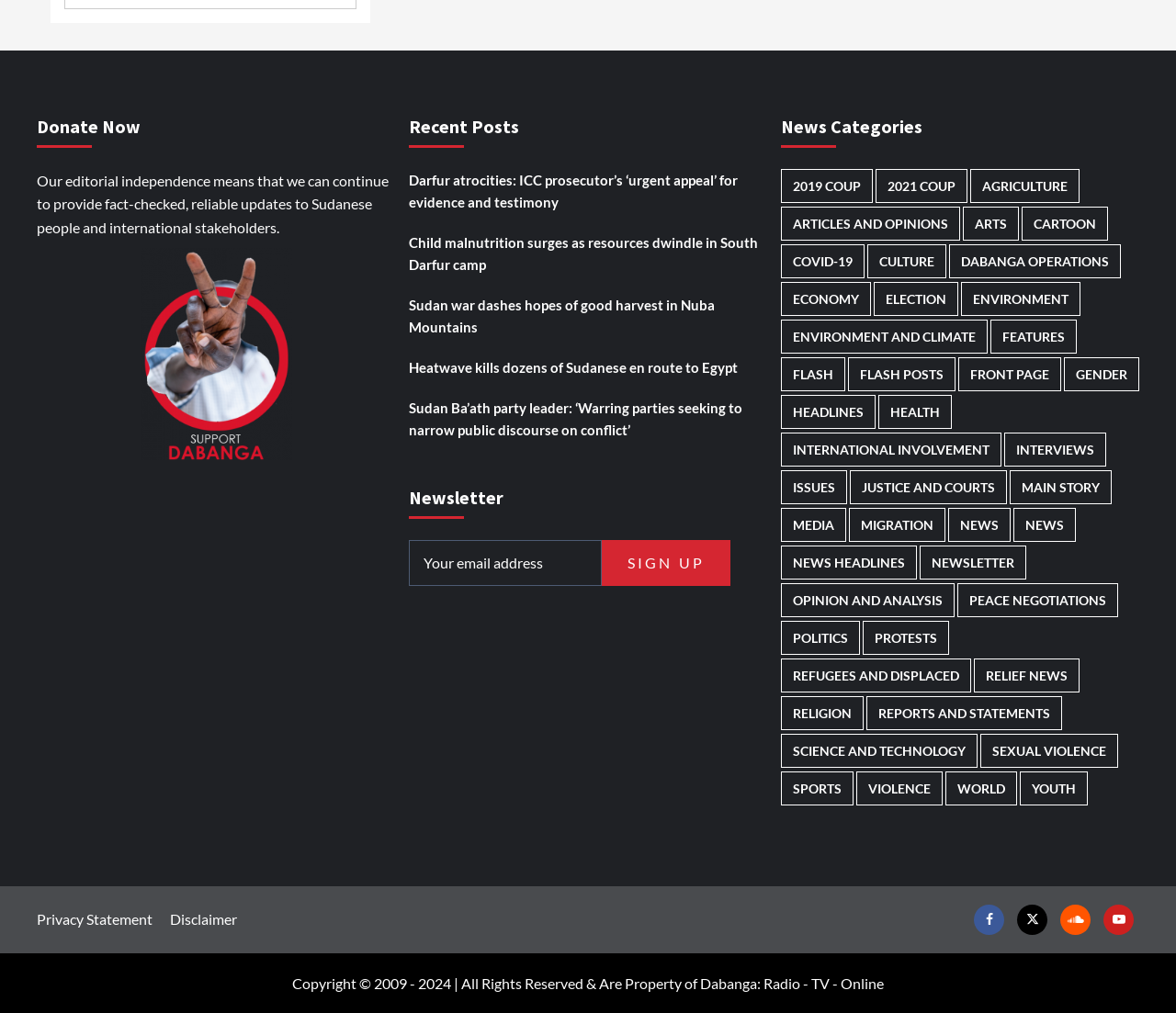Provide a single word or phrase to answer the given question: 
What is the purpose of the 'Donate Now' button?

To donate to the website